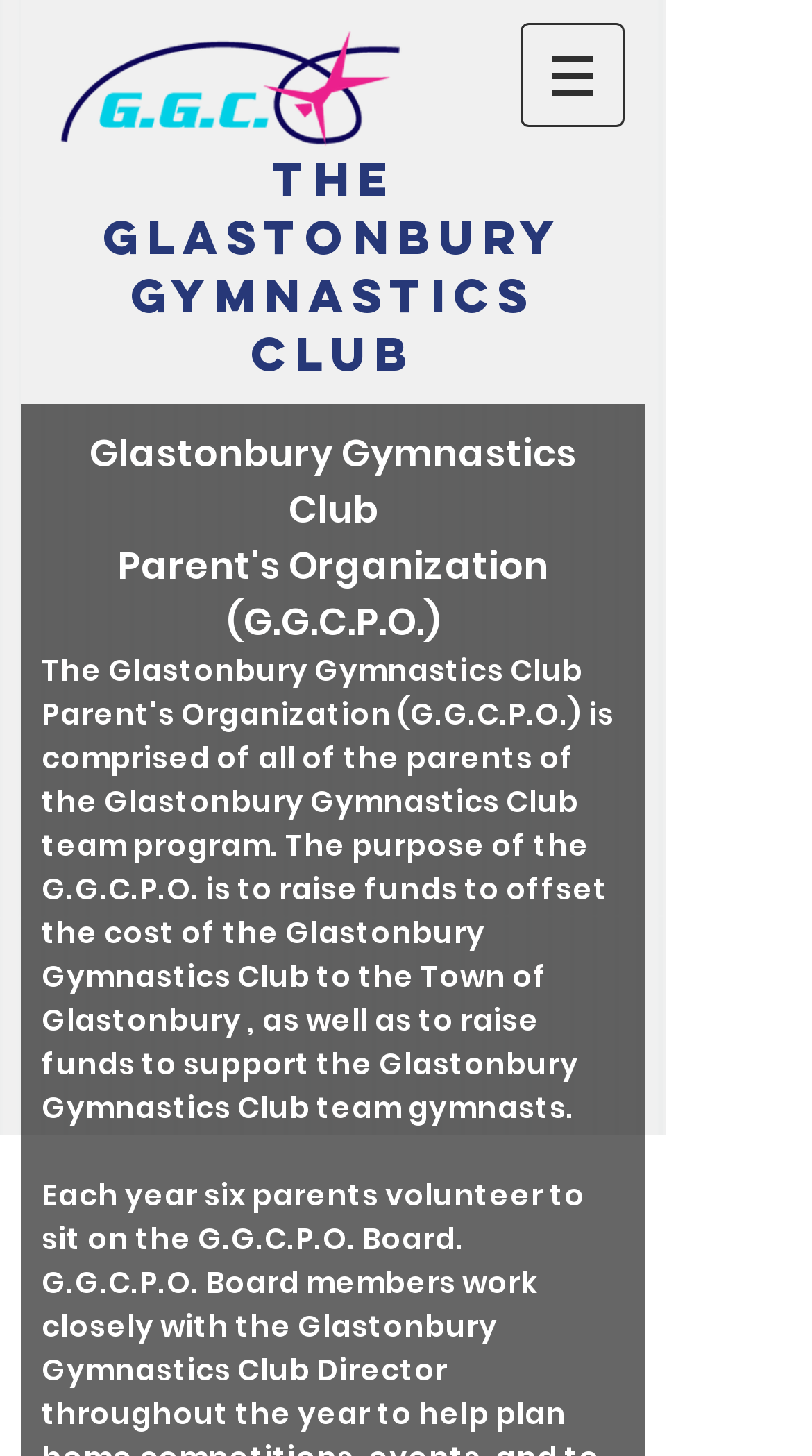Explain the contents of the webpage comprehensively.

The webpage is about the Glastonbury Gymnastics Club, specifically its parent organization. At the top left of the page, there is a medium-sized image, likely the club's logo, with the text "The Glastonbury Gymnastics Club" written in a heading style next to it. 

On the top right, there is a navigation menu labeled "Site" with a button that has a popup menu. The button is accompanied by a small image. 

Below the navigation menu, there are two headings. The first one reads "Glastonbury Gymnastics Club" and the second one reads "Parent's Organization (G.G.C.P.O.)". These headings are positioned in the middle of the page, spanning from the left to the right edge.